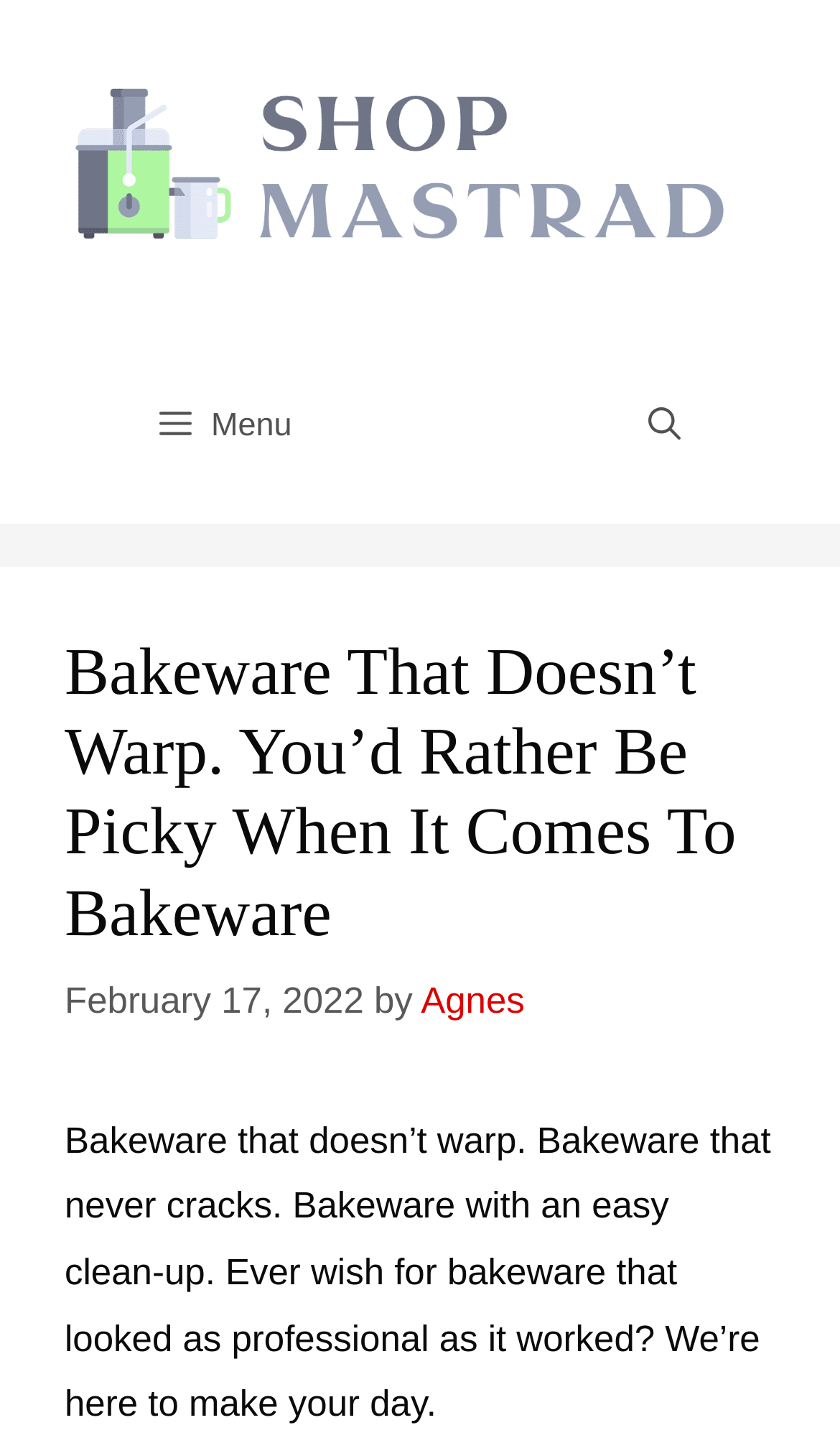What is the purpose of the webpage?
Identify the answer in the screenshot and reply with a single word or phrase.

Guide on best kitchen products